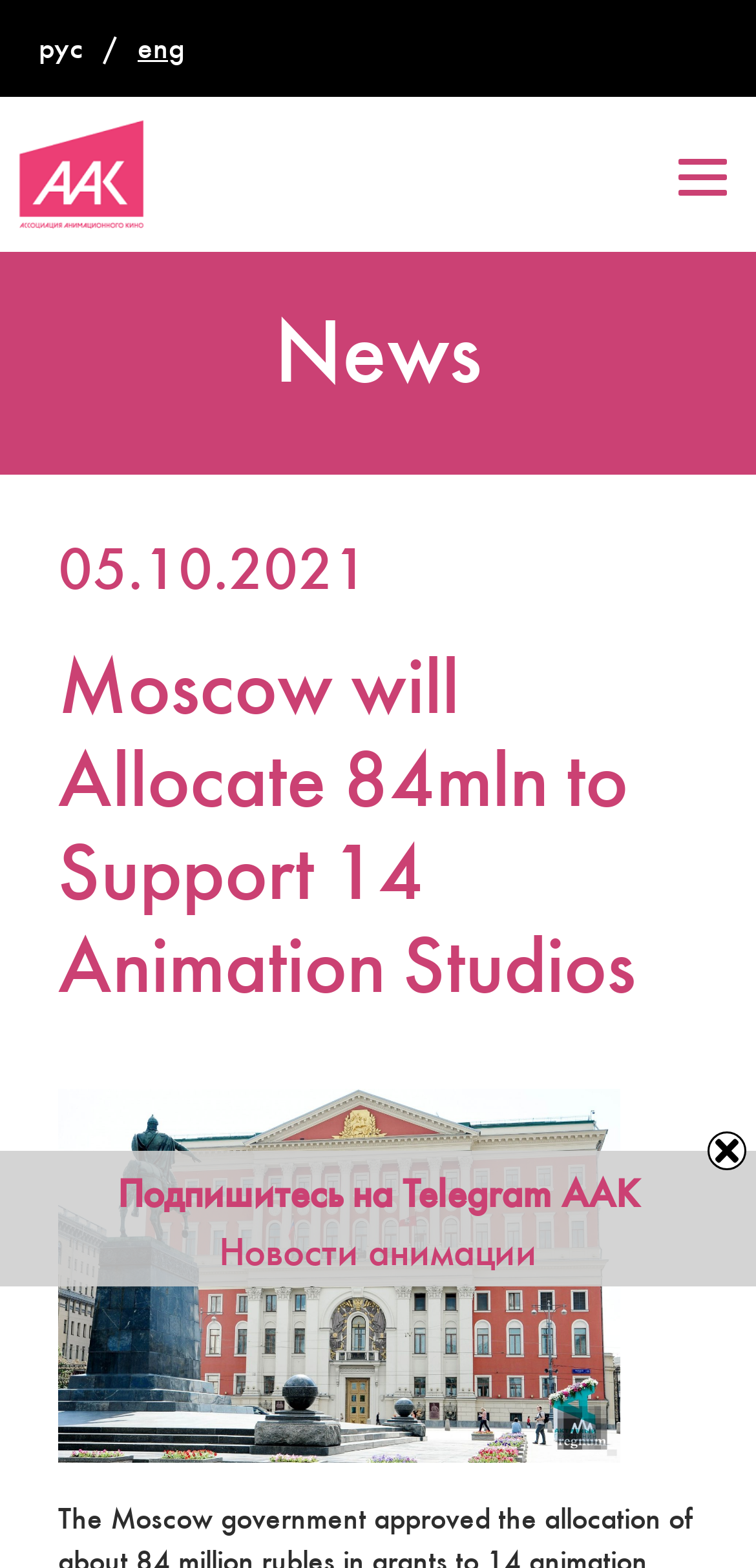From the element description: "parent_node: Под­пи­ши­тесь на Telegram AAK", extract the bounding box coordinates of the UI element. The coordinates should be expressed as four float numbers between 0 and 1, in the order [left, top, right, bottom].

[0.936, 0.722, 0.987, 0.746]